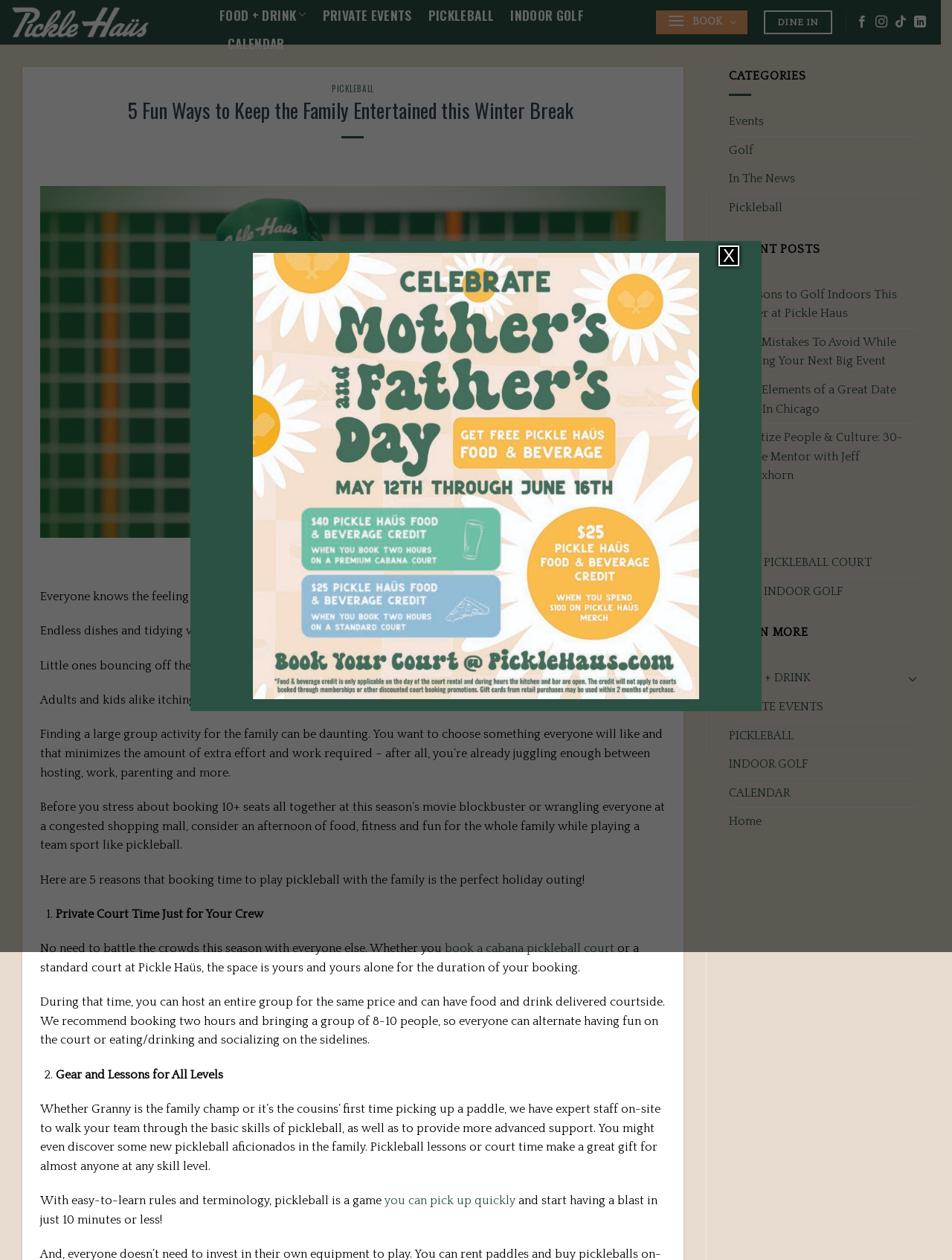Identify the bounding box coordinates of the element that should be clicked to fulfill this task: "Learn more about private events". The coordinates should be provided as four float numbers between 0 and 1, i.e., [left, top, right, bottom].

[0.615, 0.55, 0.865, 0.572]